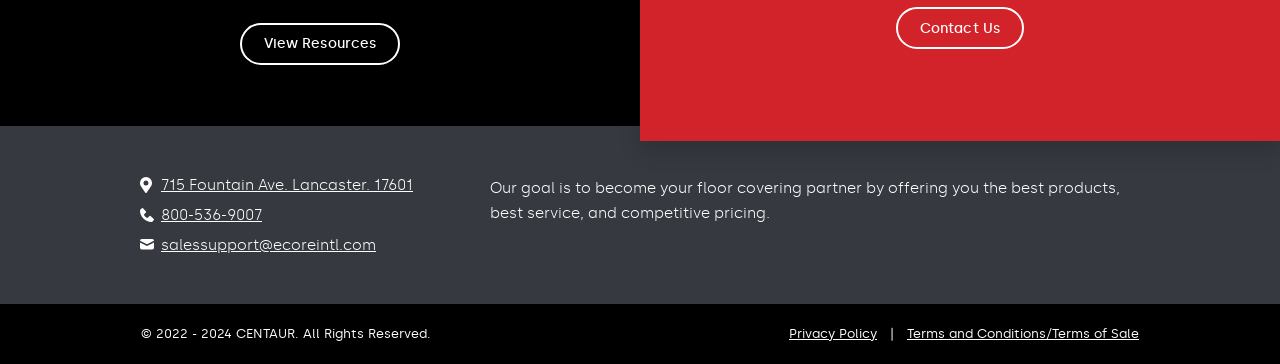Provide a brief response to the question below using one word or phrase:
What is the purpose of the company?

To become a floor covering partner